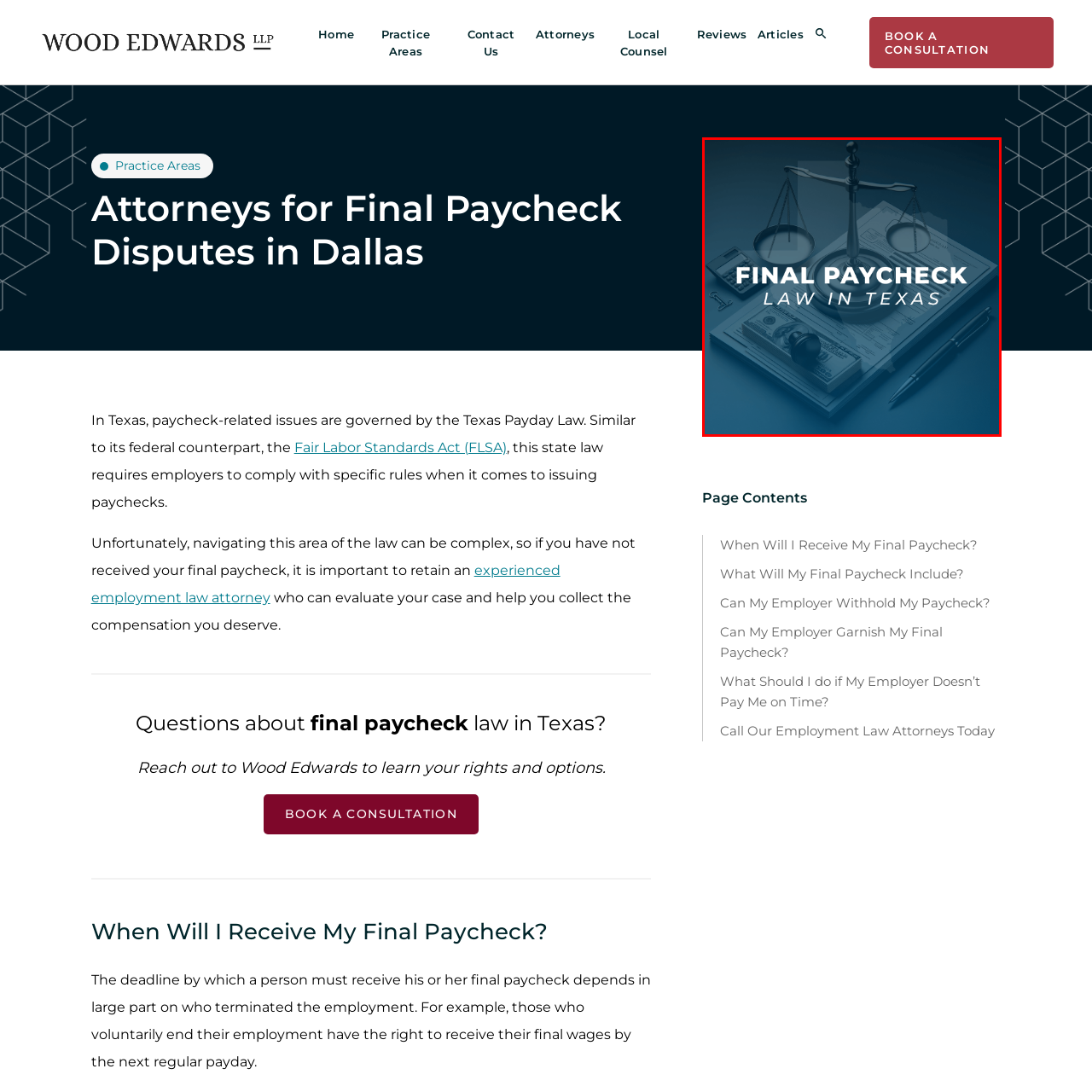What is positioned above the documents and cash?
Look at the image within the red bounding box and respond with a single word or phrase.

balance scale